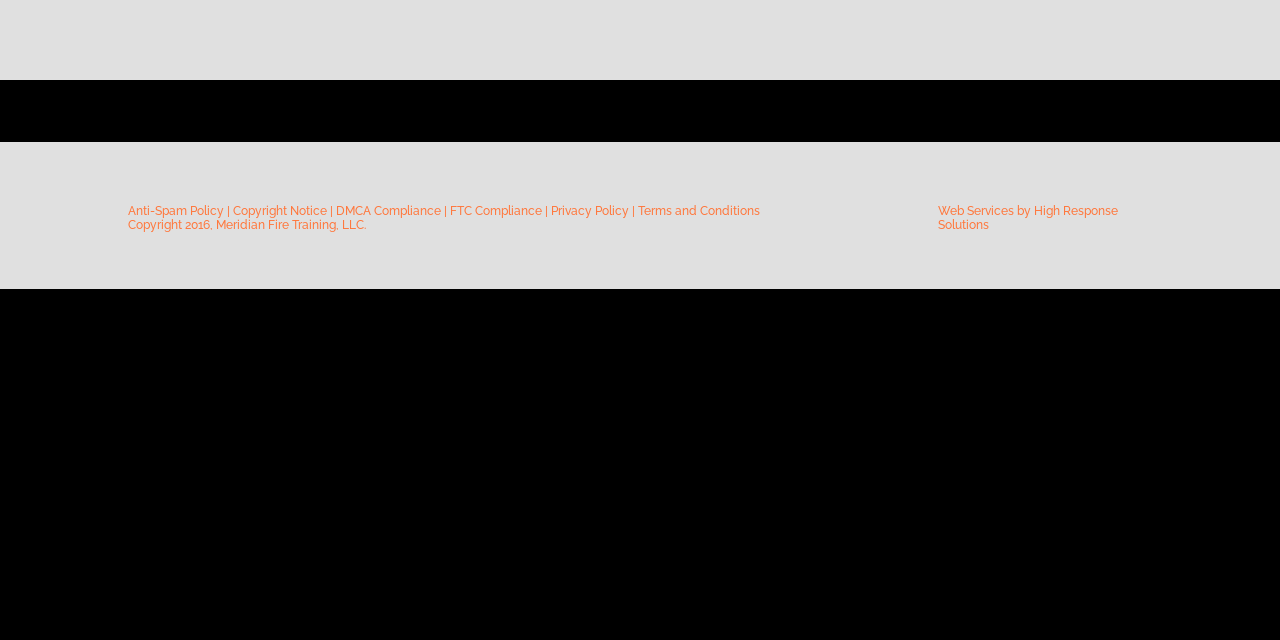For the element described, predict the bounding box coordinates as (top-left x, top-left y, bottom-right x, bottom-right y). All values should be between 0 and 1. Element description: Terms and Conditions

[0.498, 0.318, 0.594, 0.34]